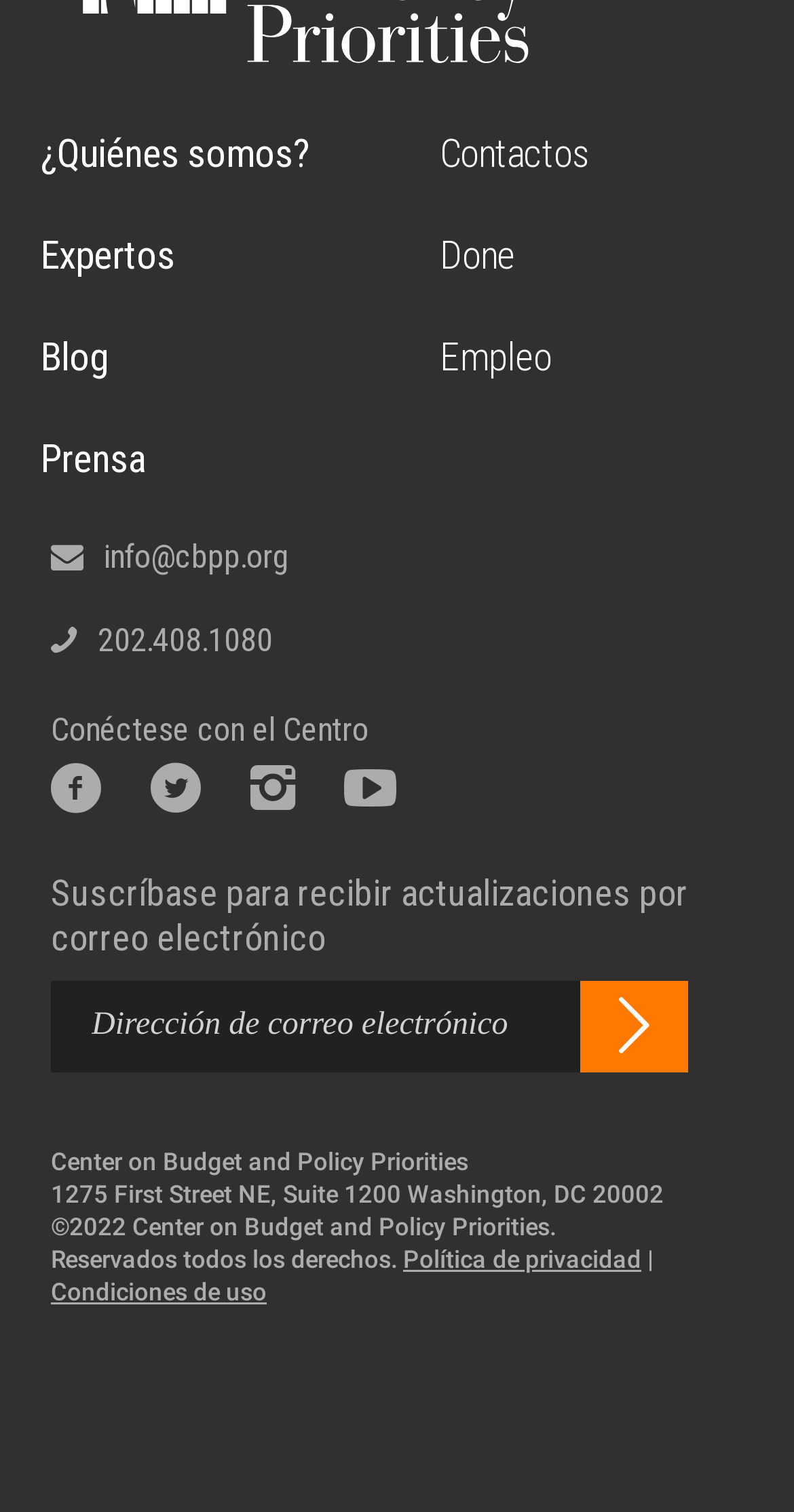What is the purpose of the textbox?
Based on the screenshot, respond with a single word or phrase.

To subscribe for updates